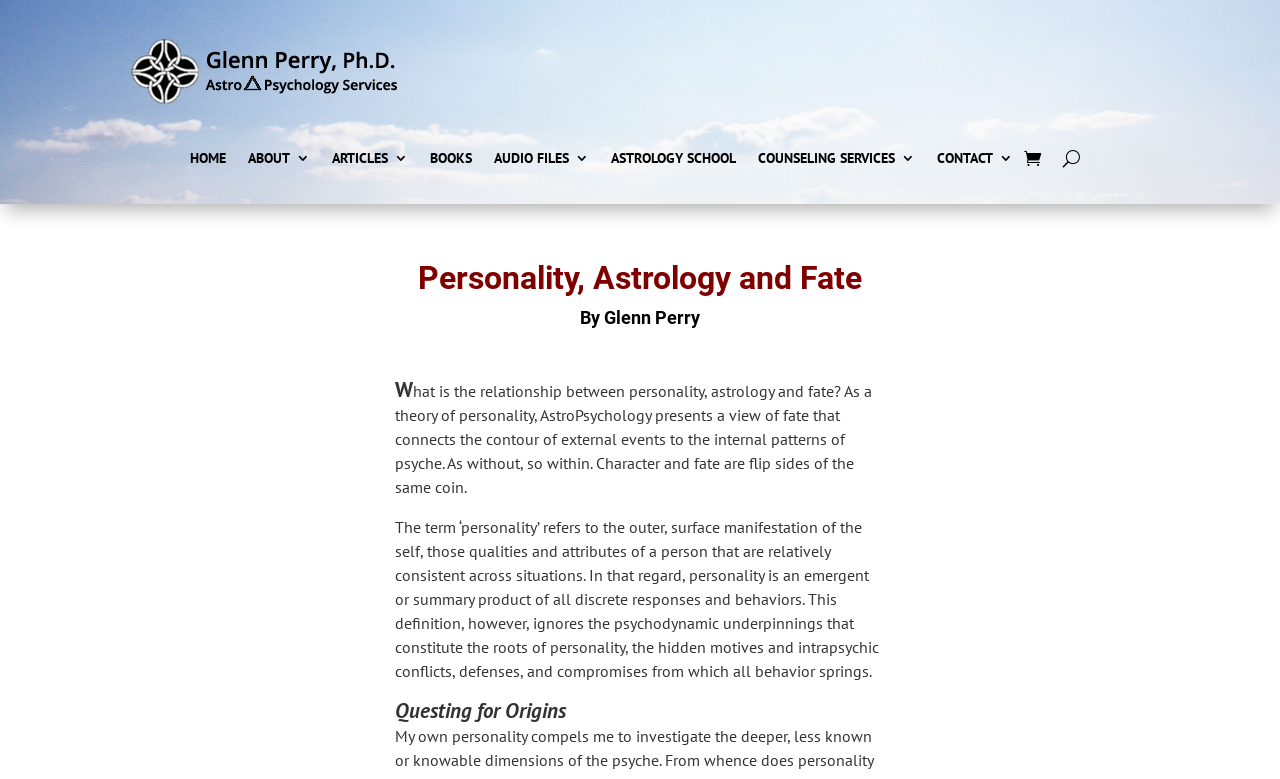Determine the bounding box coordinates for the UI element described. Format the coordinates as (top-left x, top-left y, bottom-right x, bottom-right y) and ensure all values are between 0 and 1. Element description: CONTACT

[0.732, 0.194, 0.791, 0.222]